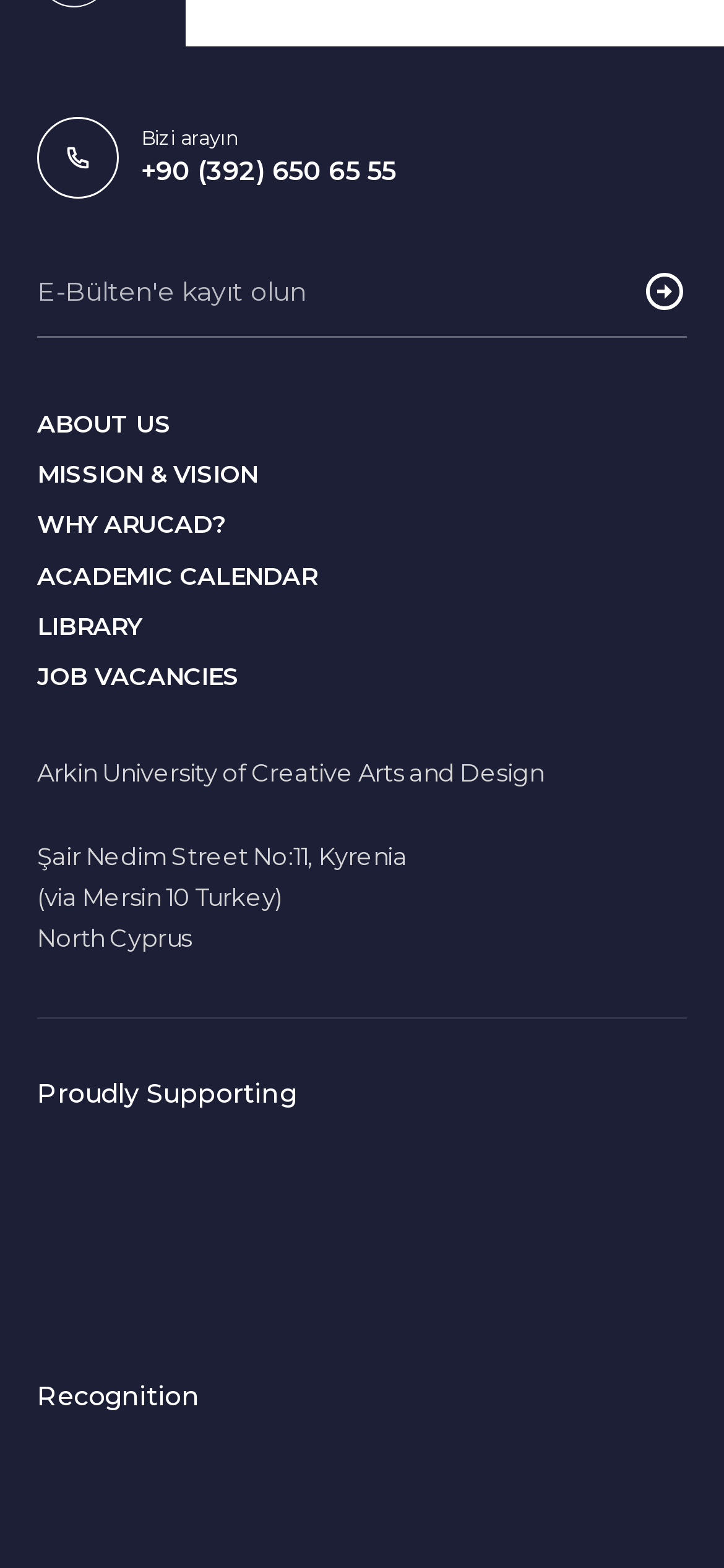What is the phone number to contact the university? From the image, respond with a single word or brief phrase.

+90 (392) 650 65 55